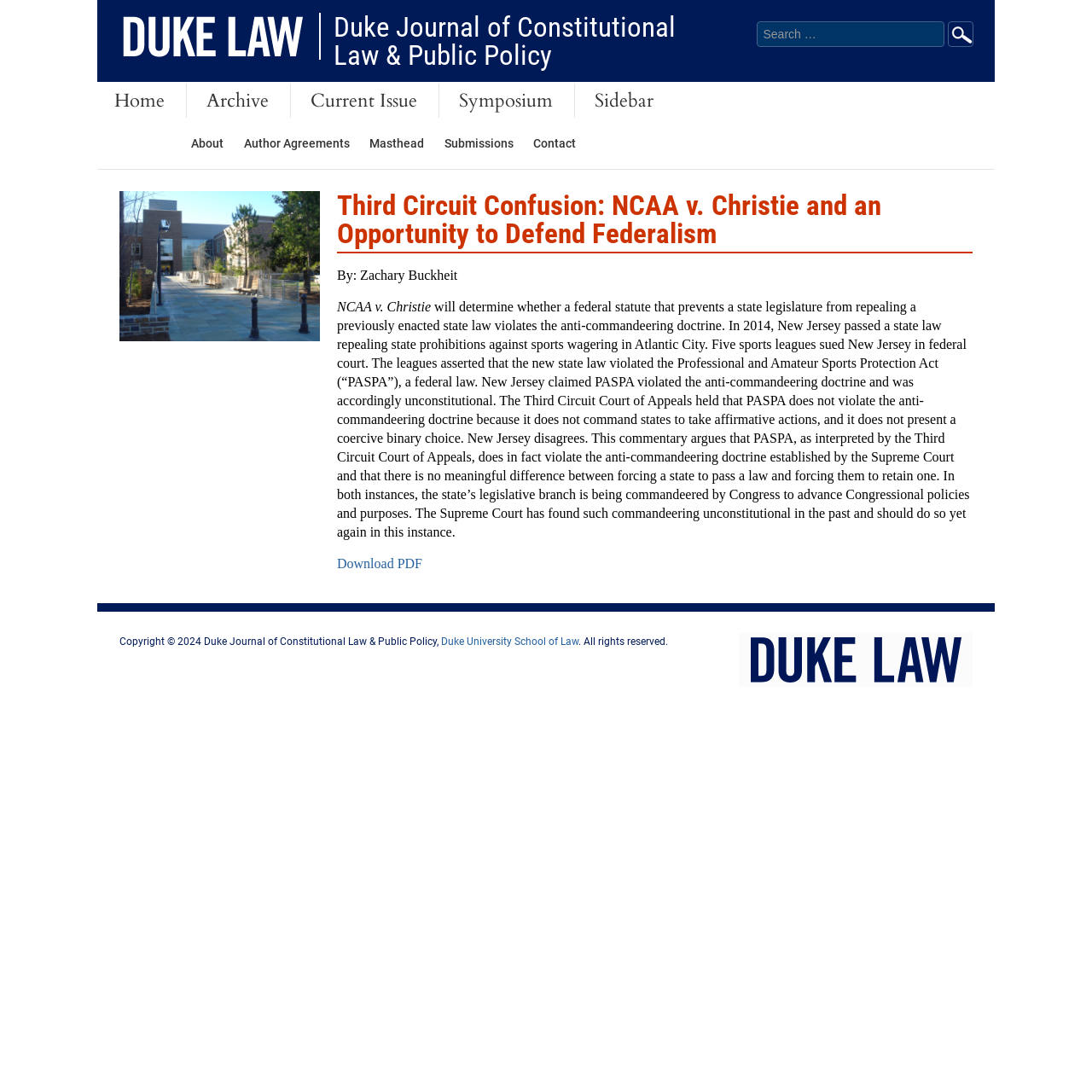Look at the image and give a detailed response to the following question: What is the copyright information at the bottom of the webpage?

I found the answer by looking at the bottom of the webpage, where there is a section with copyright information, which includes the year and the name of the journal.